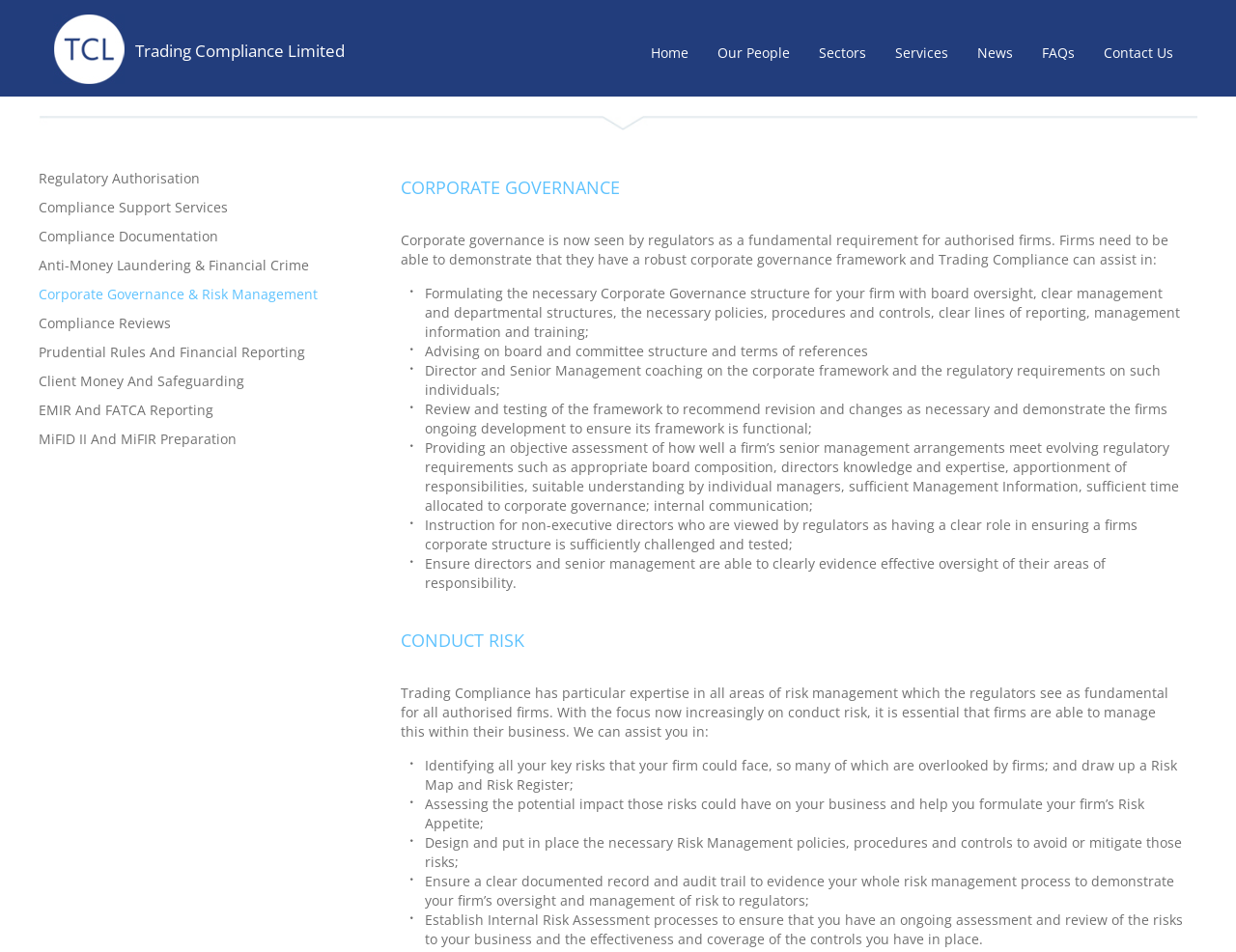What is the purpose of Trading Compliance Limited?
Provide a one-word or short-phrase answer based on the image.

To assist firms with corporate governance and risk management